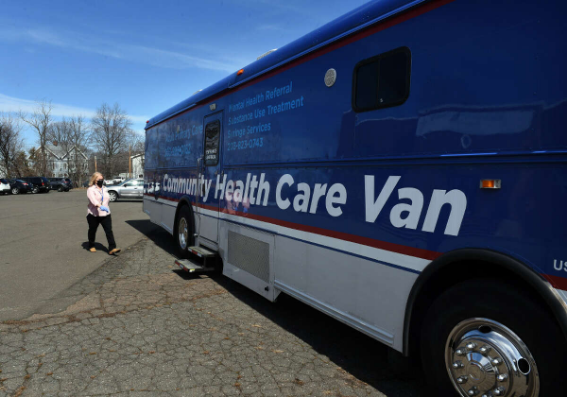Examine the image and give a thorough answer to the following question:
What services does the van provide?

The caption explicitly states that the van offers critical health referrals, substance use treatment, and syringe services to the community, highlighting its role in addressing public health challenges.